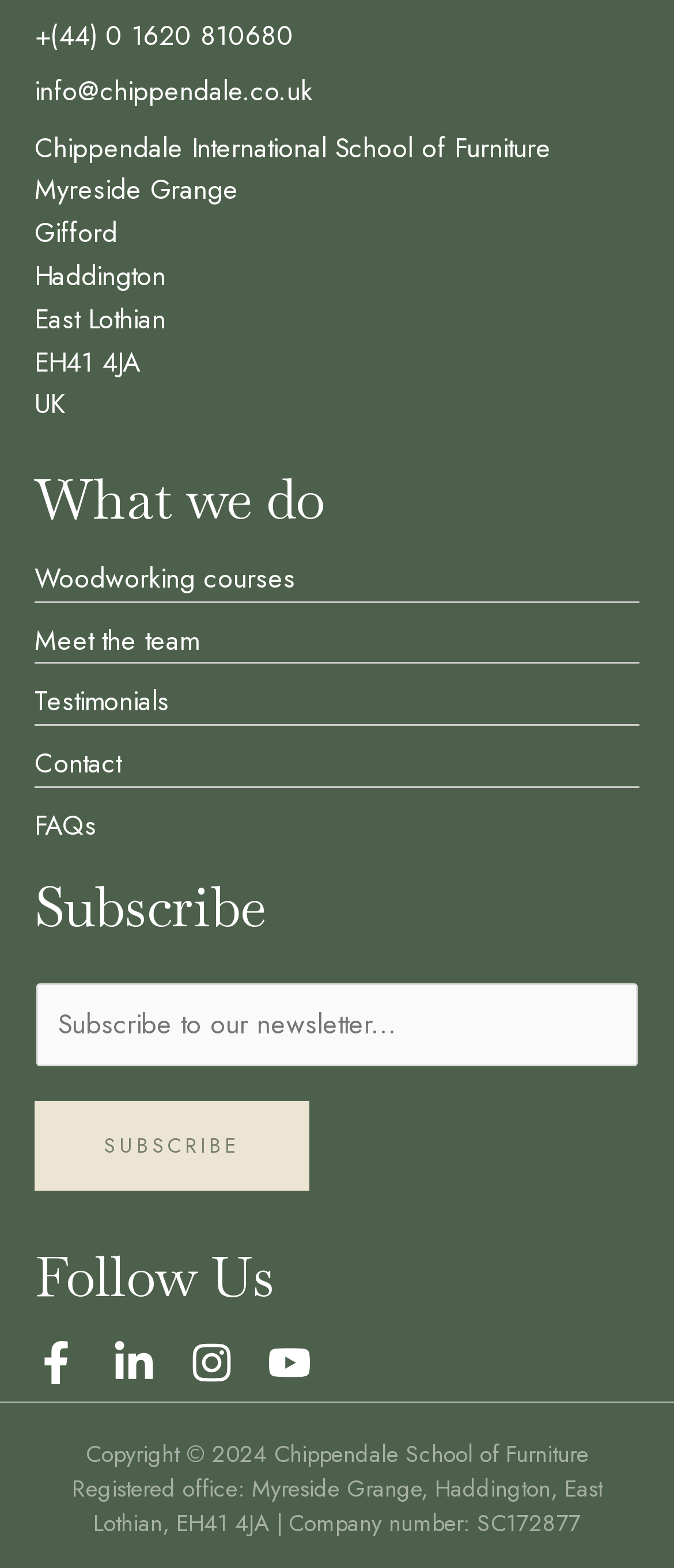Please specify the coordinates of the bounding box for the element that should be clicked to carry out this instruction: "Click on Woodworking courses". The coordinates must be four float numbers between 0 and 1, formatted as [left, top, right, bottom].

[0.051, 0.356, 0.438, 0.381]